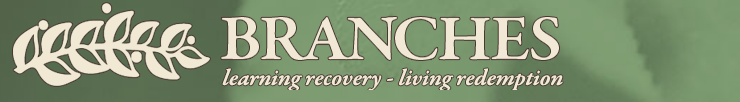What is the theme of the 'Branches Blog'?
From the screenshot, supply a one-word or short-phrase answer.

personal development and mental wellness